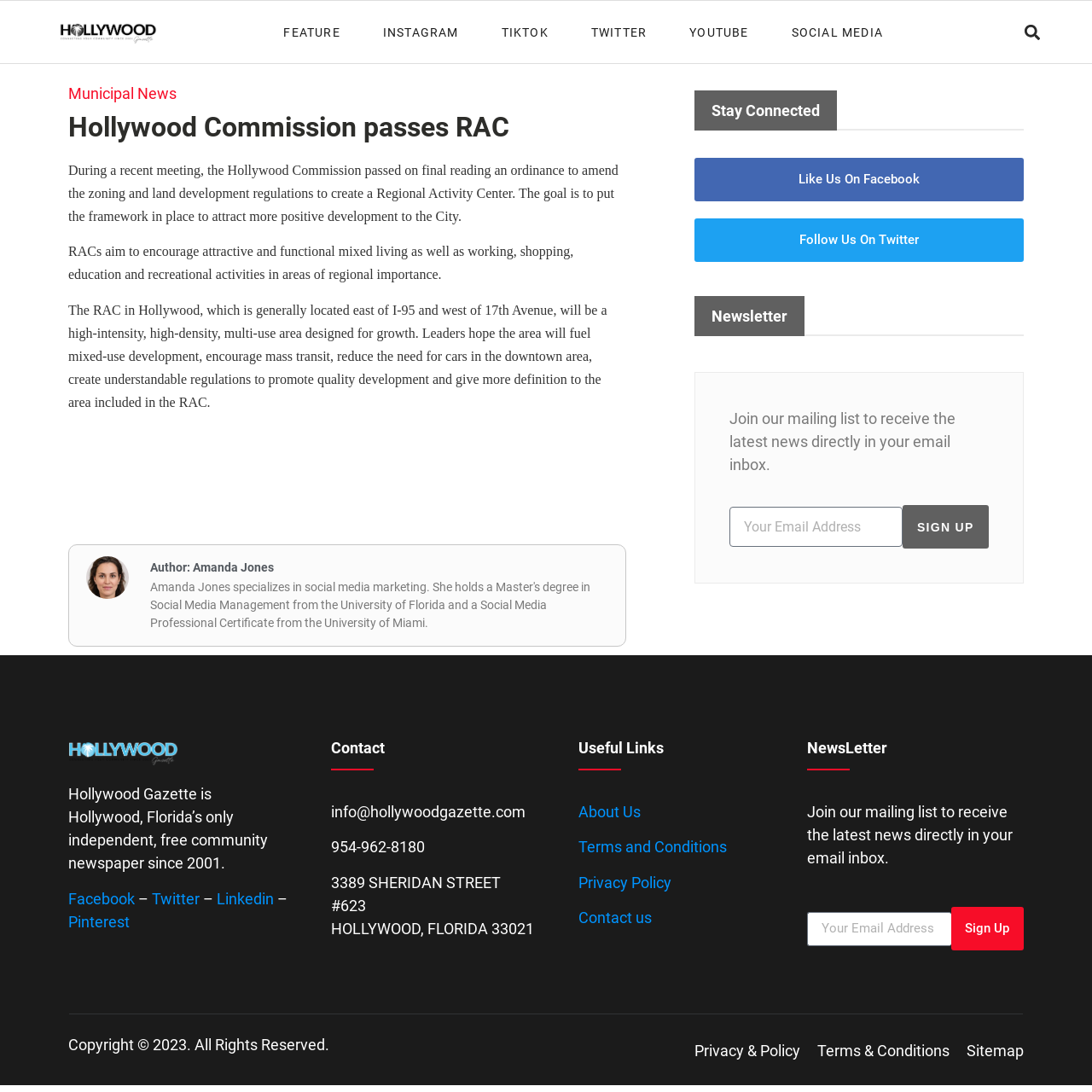Answer succinctly with a single word or phrase:
What is the name of the newspaper?

Hollywood Gazette